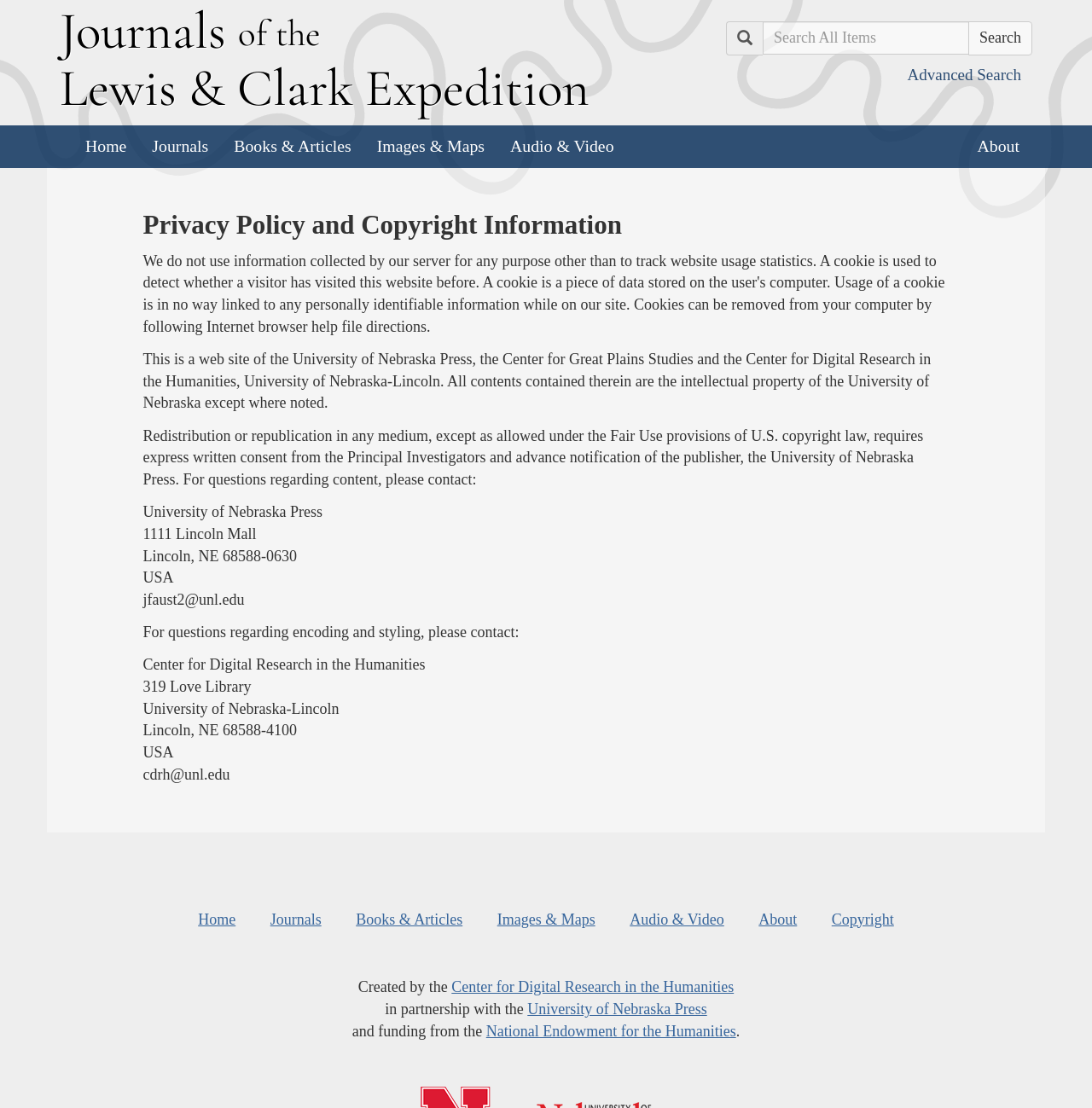What is the purpose of the search function?
Look at the image and answer the question using a single word or phrase.

Search All Items